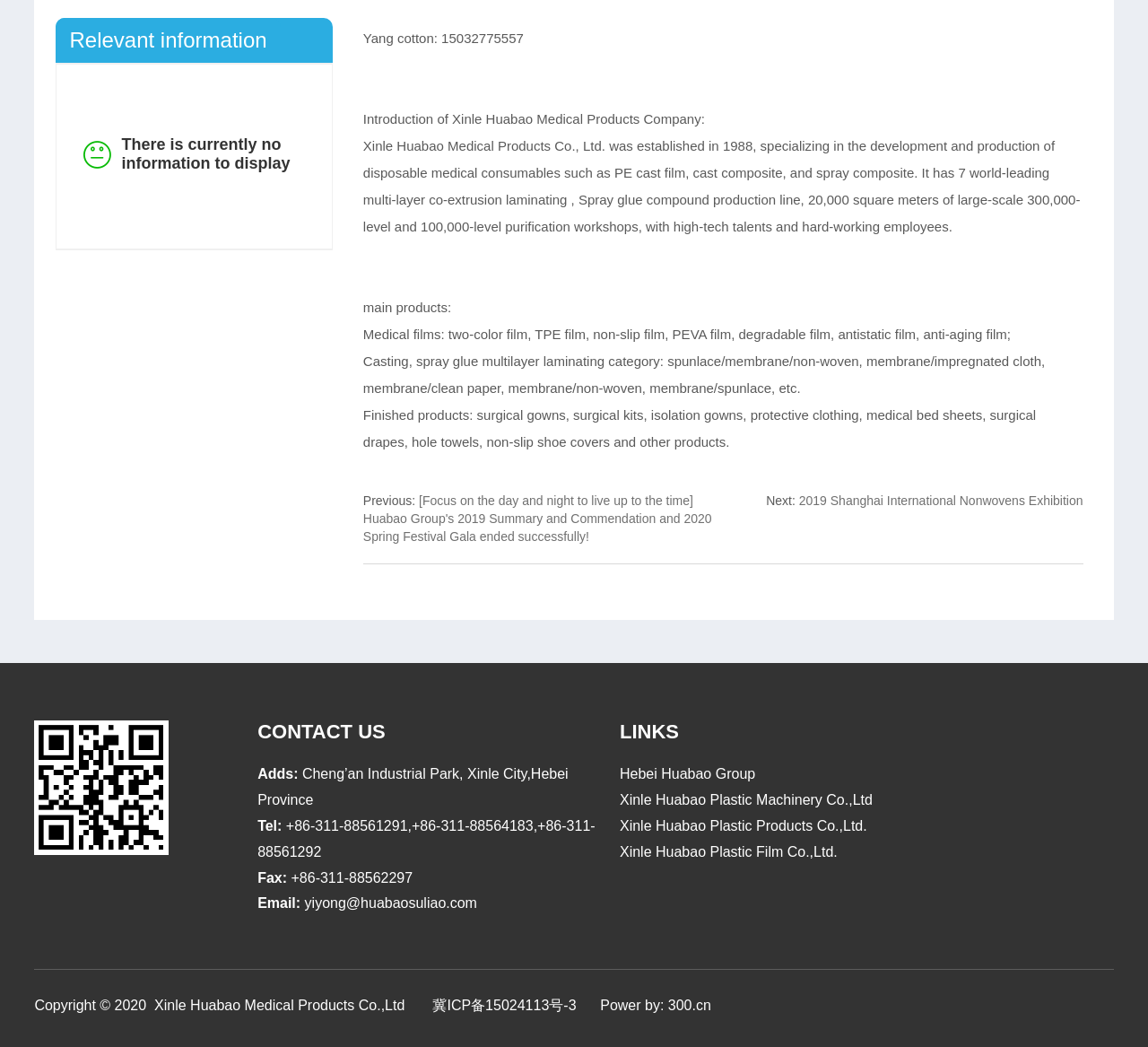What is the address of the company?
Based on the image, give a concise answer in the form of a single word or short phrase.

Cheng’an Industrial Park, Xinle City,Hebei Province